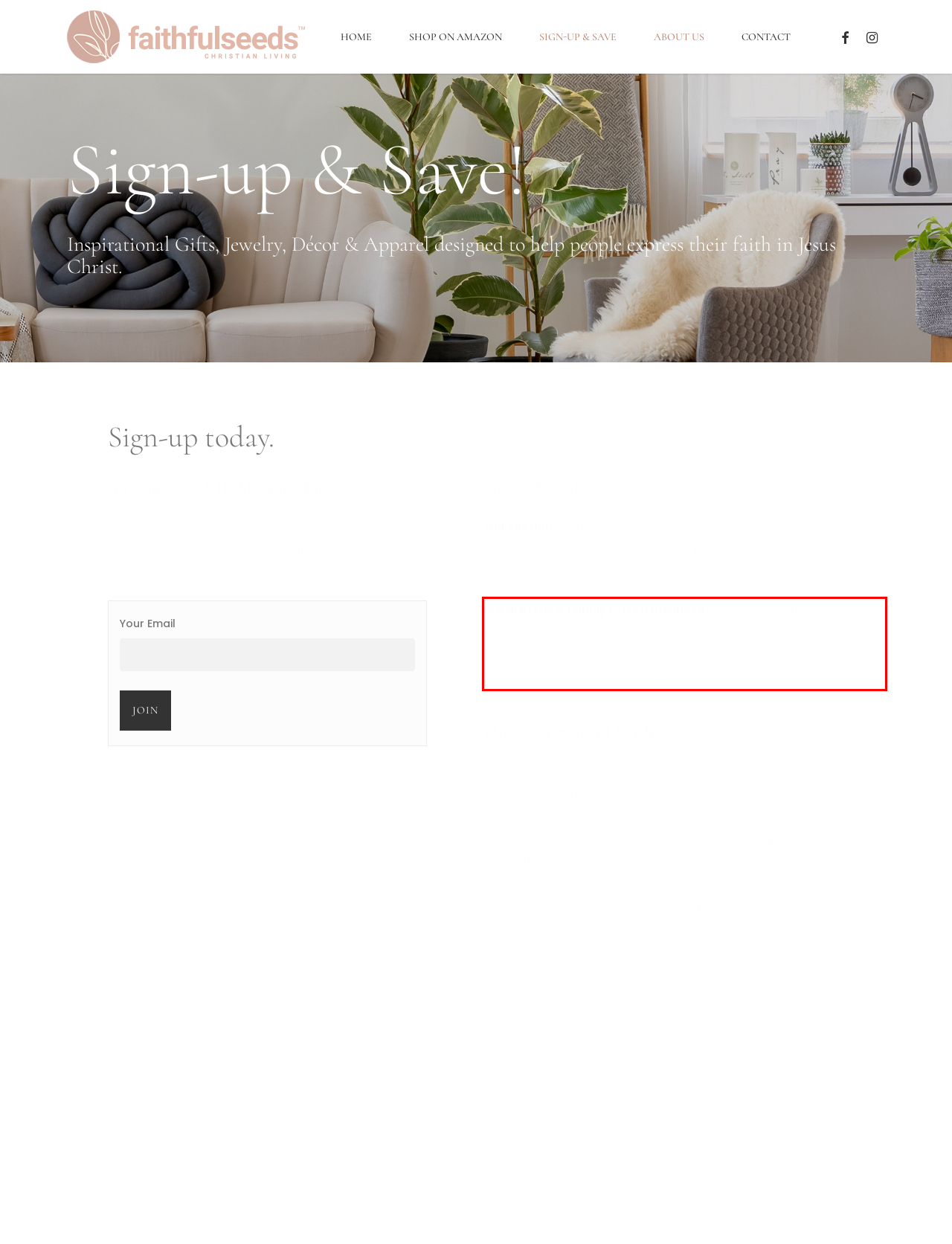From the screenshot of the webpage, locate the red bounding box and extract the text contained within that area.

We are a new Family based business – passionate about our faith and personal growth through Jesus. Our goal is to not only provide trending and modern products (that express’s faithfulness), but also products that are of high quality and affordable.